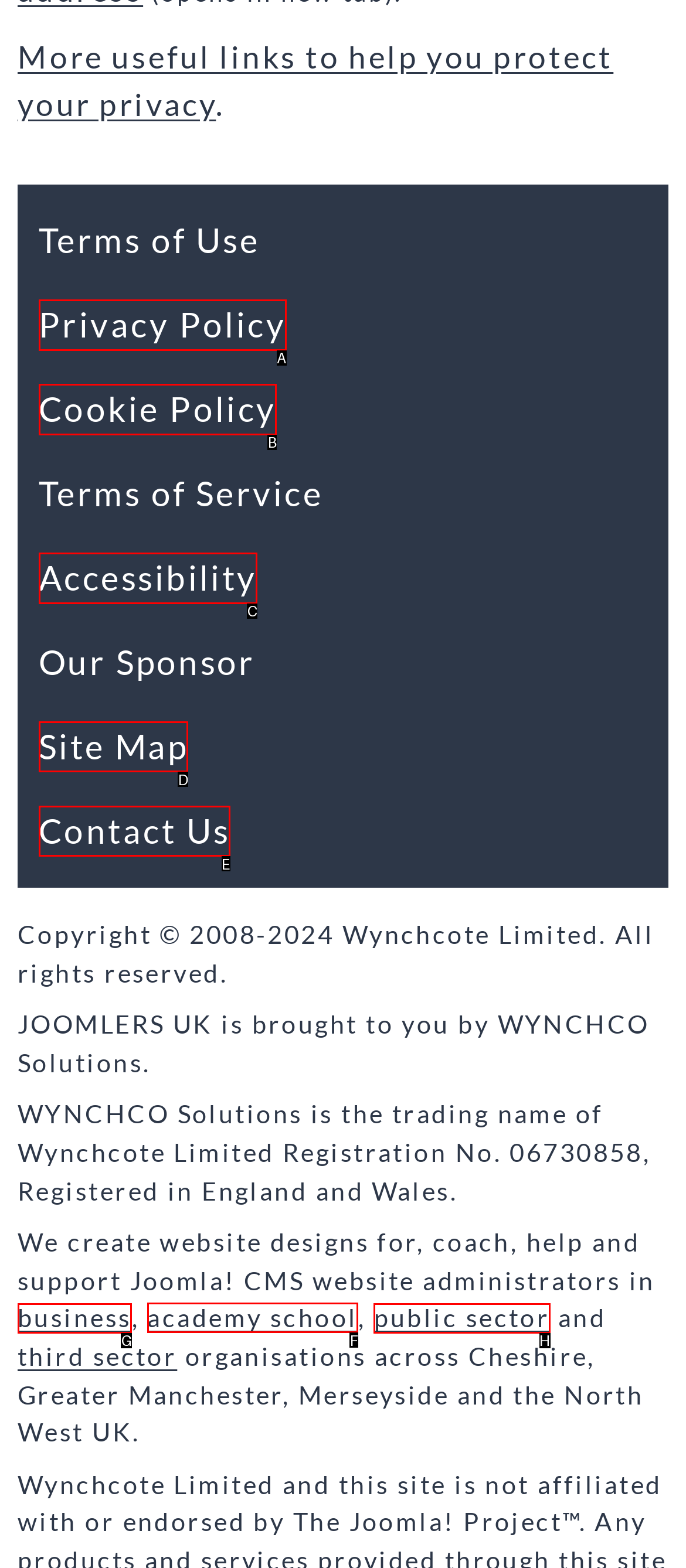Determine the letter of the UI element I should click on to complete the task: Explore academy school from the provided choices in the screenshot.

F